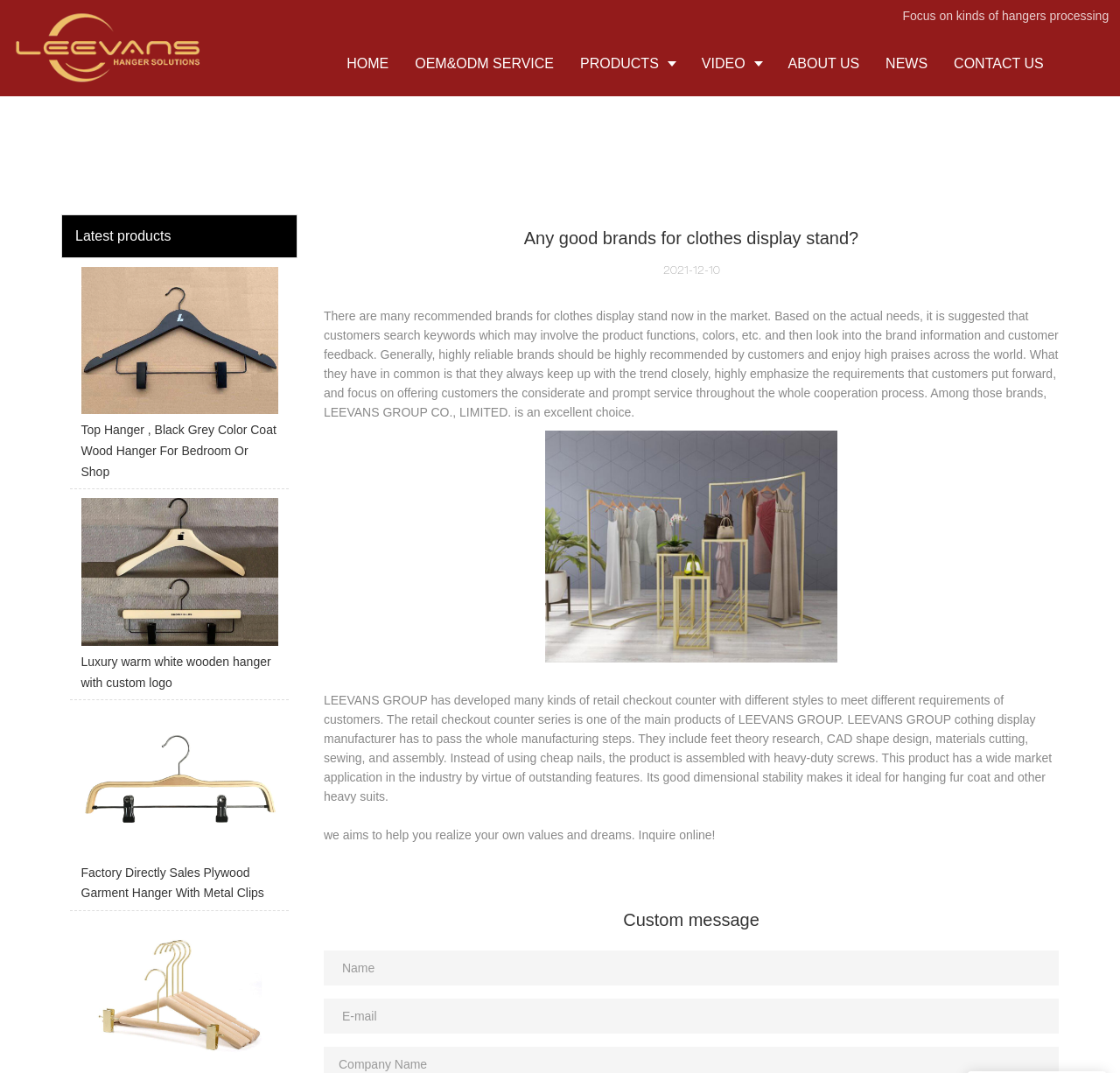Please provide the bounding box coordinates for the element that needs to be clicked to perform the instruction: "Enter your name in the input field". The coordinates must consist of four float numbers between 0 and 1, formatted as [left, top, right, bottom].

[0.289, 0.885, 0.945, 0.918]